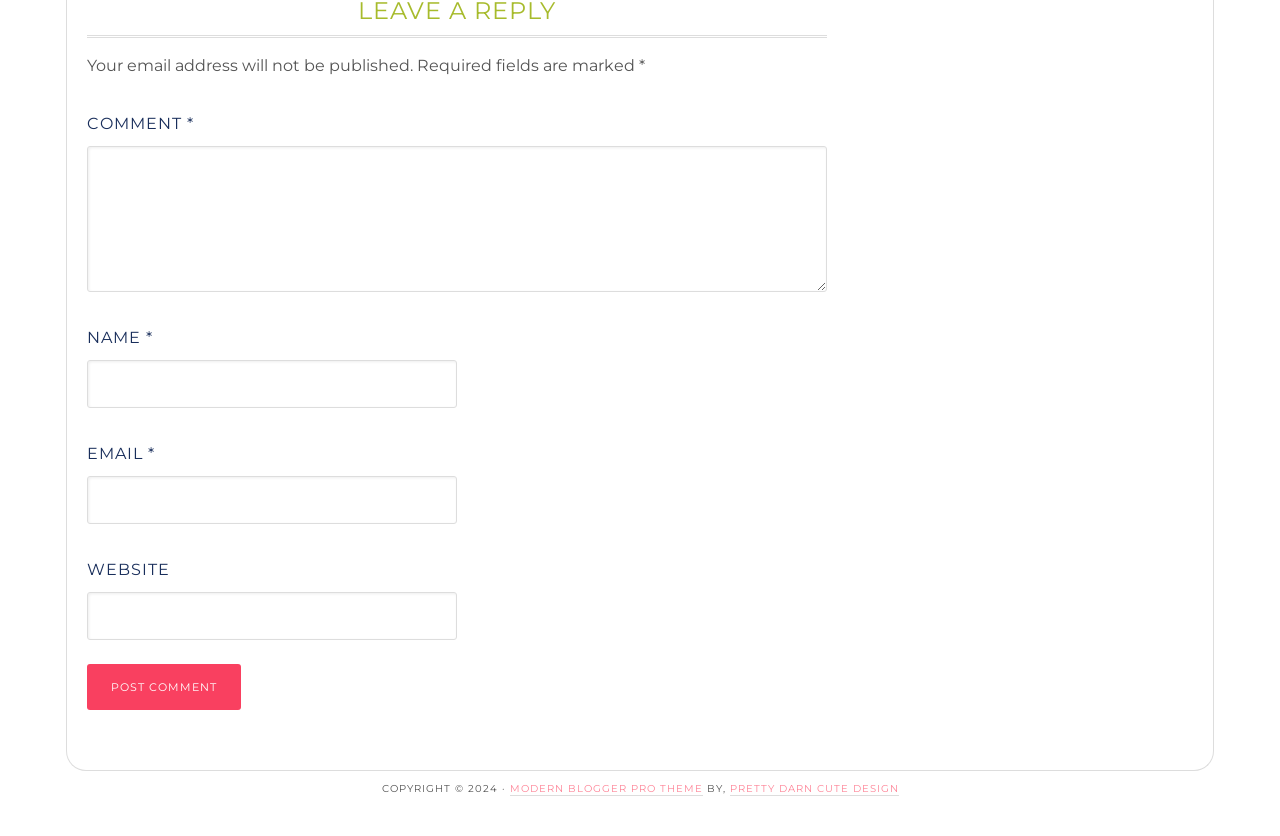Based on the visual content of the image, answer the question thoroughly: What is the purpose of the required fields?

The webpage has several required fields marked with an asterisk, including COMMENT, NAME, and EMAIL. These fields are necessary for the user to provide their information, which is likely required for posting a comment on the webpage.